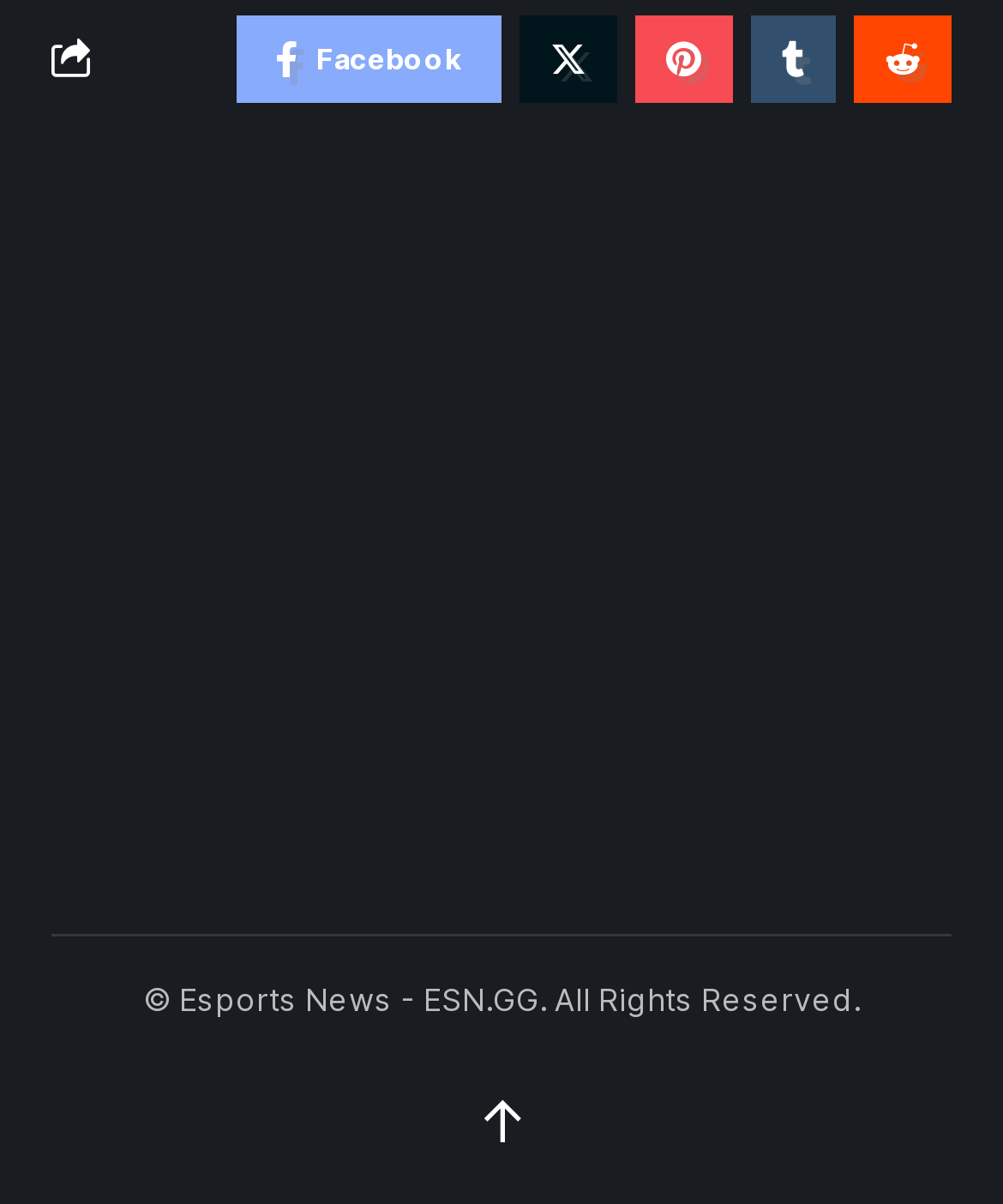Identify the bounding box of the UI component described as: "Pinterest".

[0.633, 0.013, 0.731, 0.086]